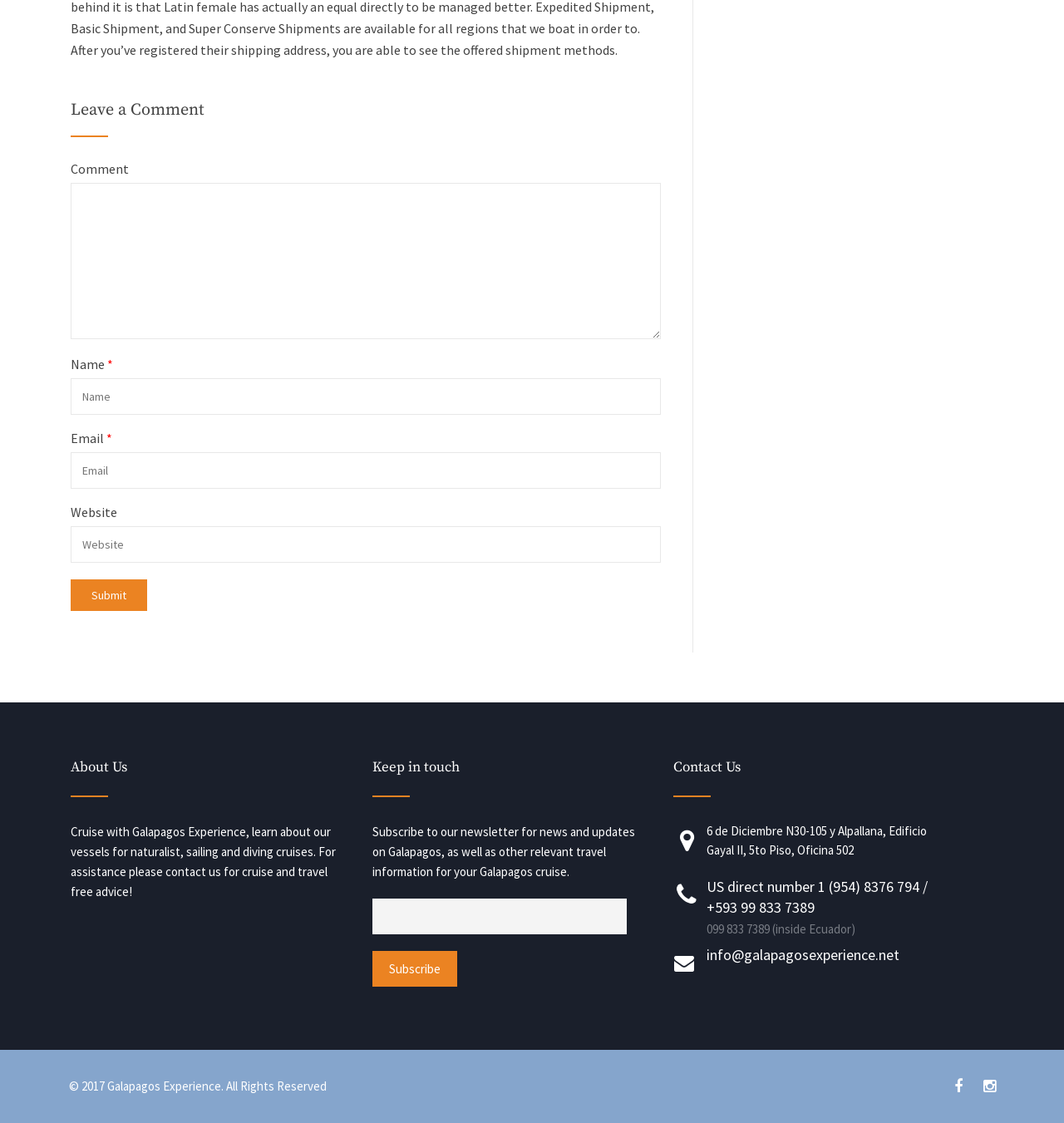Provide the bounding box coordinates for the specified HTML element described in this description: "parent_node: Comment name="email" placeholder="Email"". The coordinates should be four float numbers ranging from 0 to 1, in the format [left, top, right, bottom].

[0.066, 0.403, 0.621, 0.435]